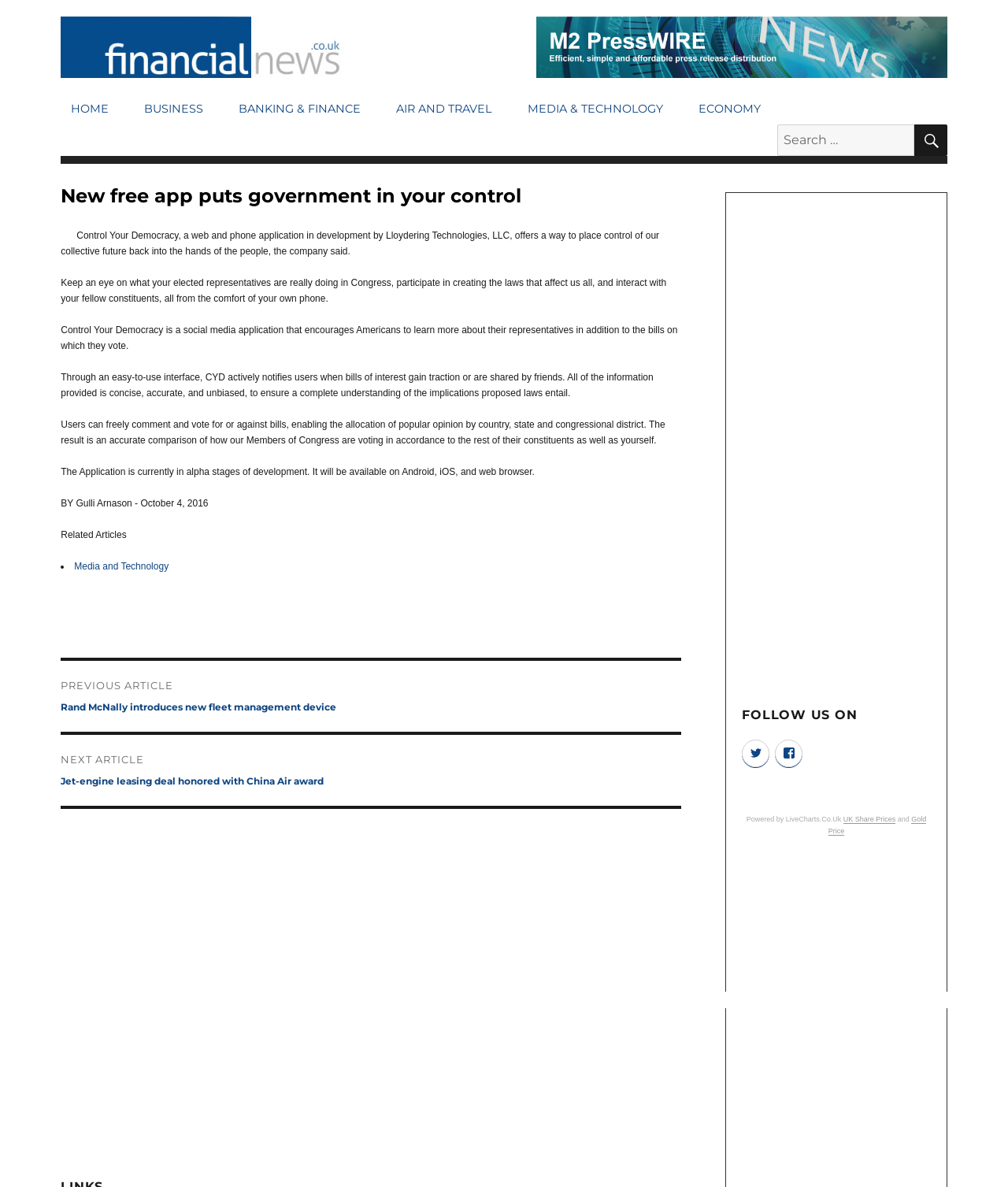Please identify the bounding box coordinates for the region that you need to click to follow this instruction: "Go to HOME page".

[0.06, 0.08, 0.118, 0.105]